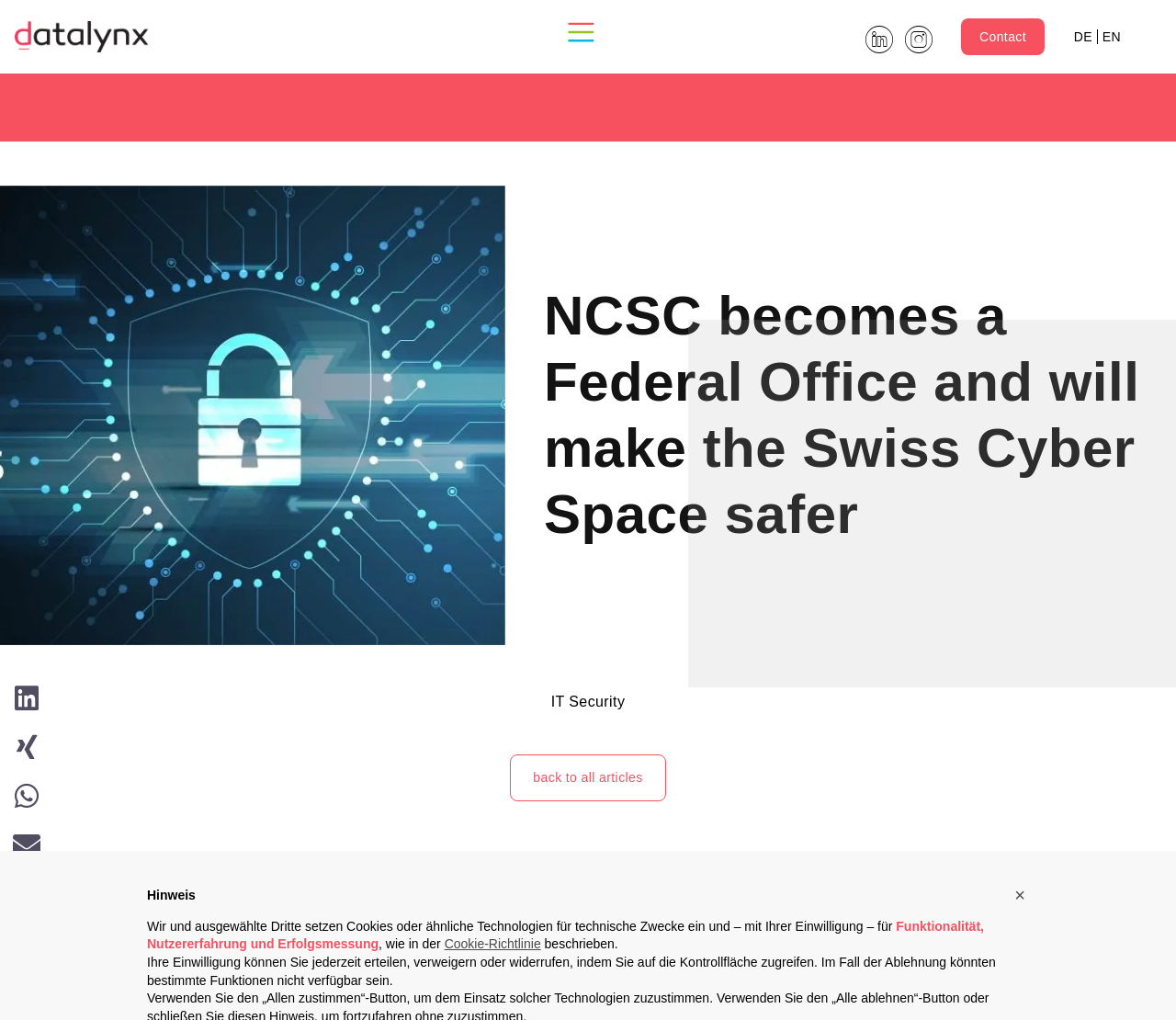How many social media sharing buttons are there?
Kindly offer a detailed explanation using the data available in the image.

There are five social media sharing buttons located at the bottom left of the webpage, which are 'Share on linkedin', 'Share on xing', 'Share on whatsapp', 'Share on email', and 'Share on facebook'.